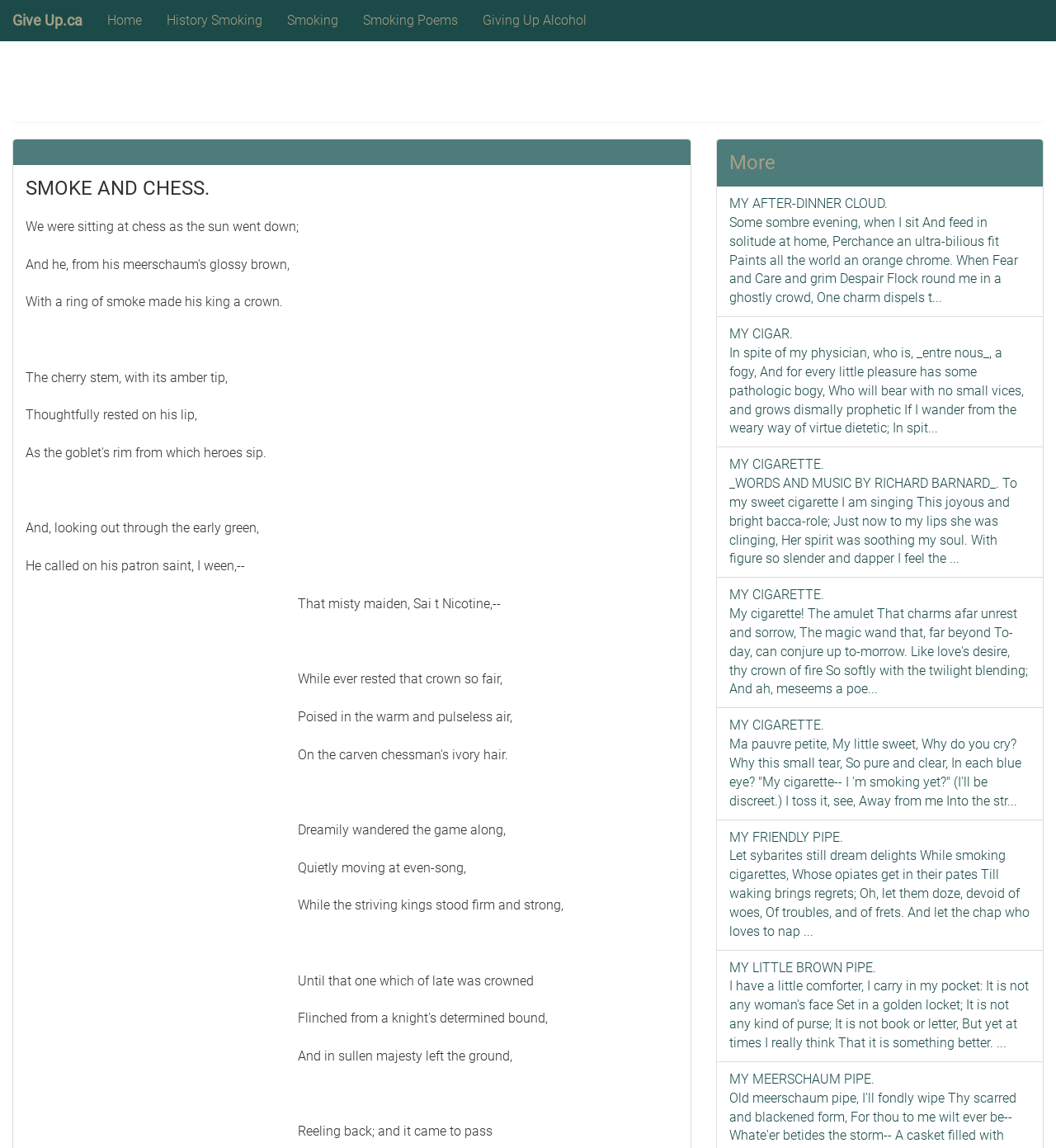Is the webpage about quitting smoking?
Please give a detailed and elaborate explanation in response to the question.

Although the webpage contains poems that mention smoking, I can infer that the overall theme is about quitting smoking or overcoming addiction. The link 'Giving Up Smoking' and the poem titles such as 'MY AFTER-DINNER CLOUD' suggest that the webpage is focused on the struggle to quit smoking and the emotions associated with it.